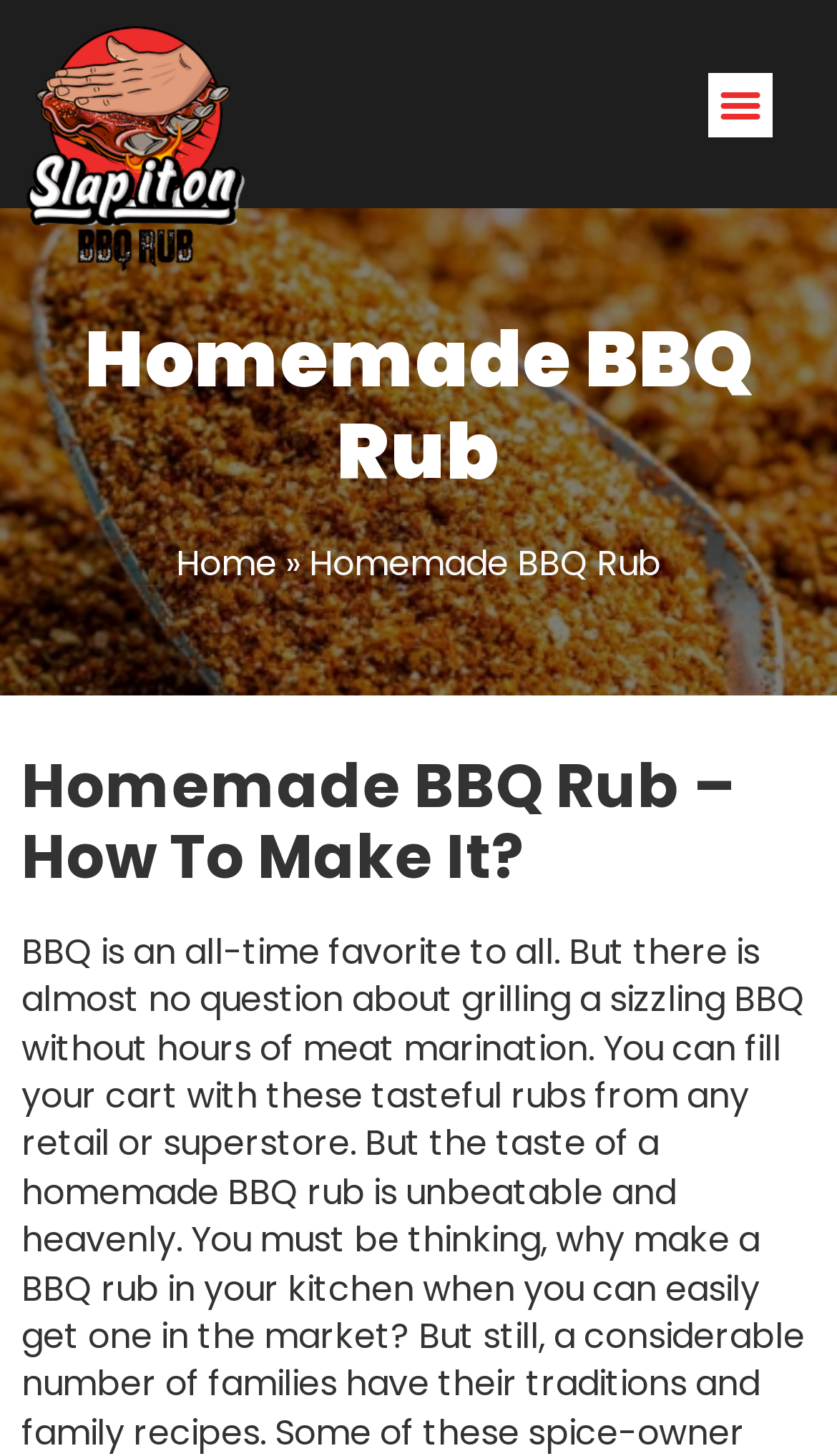Give a one-word or short phrase answer to this question: 
How many navigation links are there?

1